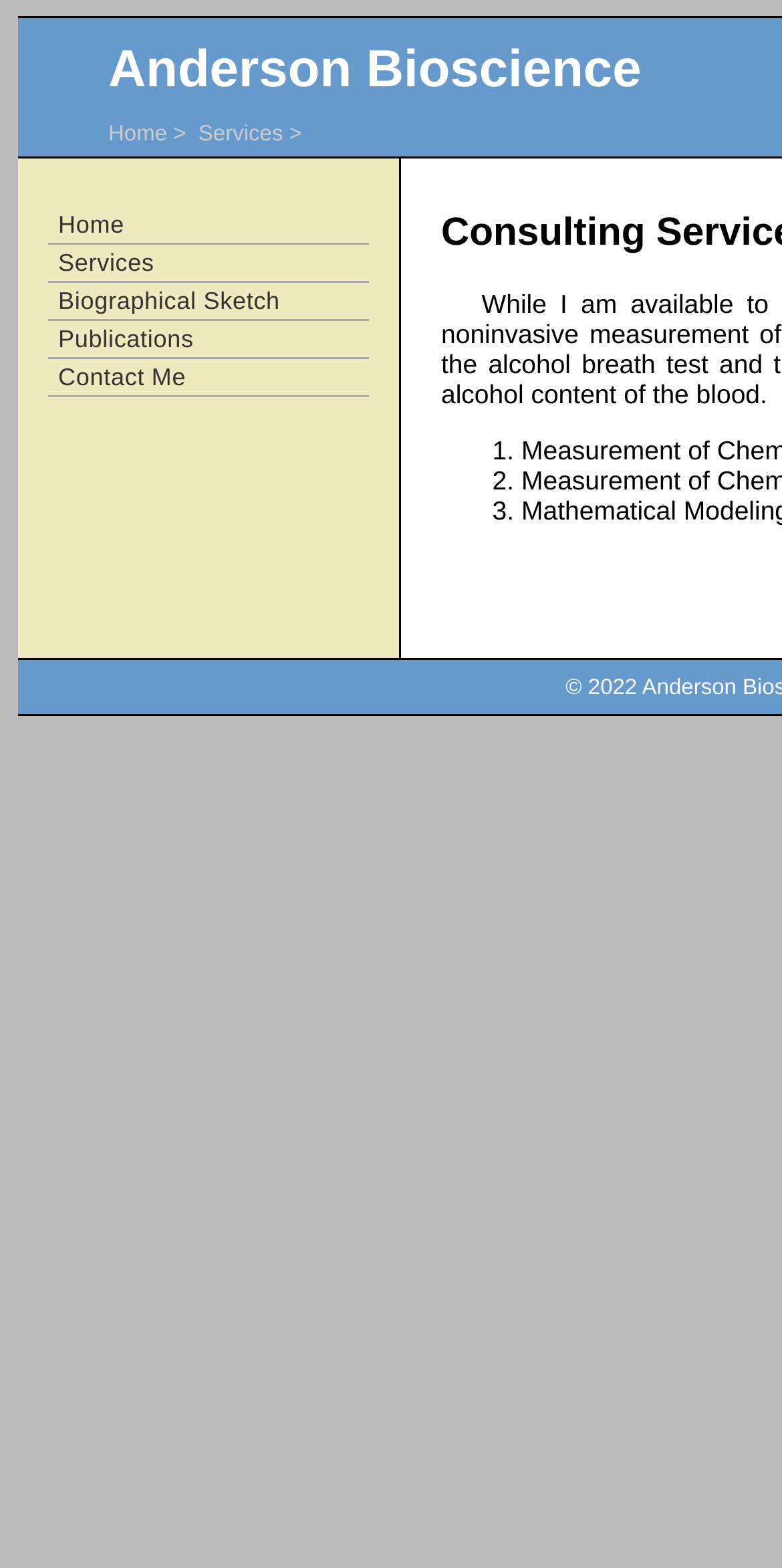Given the description of the UI element: "Biographical Sketch", predict the bounding box coordinates in the form of [left, top, right, bottom], with each value being a float between 0 and 1.

[0.062, 0.18, 0.472, 0.203]